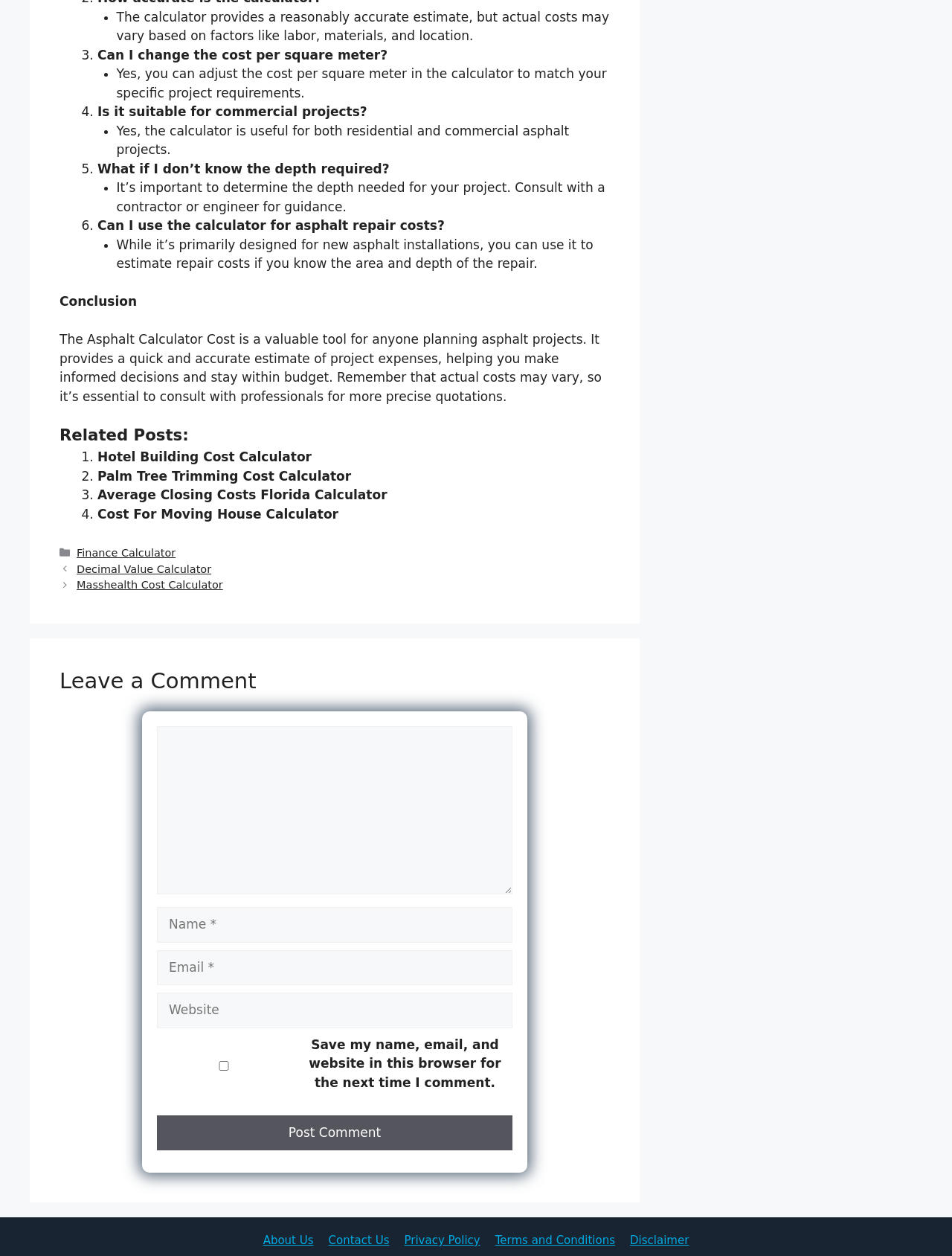Find and provide the bounding box coordinates for the UI element described with: "Disclaimer".

[0.662, 0.982, 0.724, 0.993]